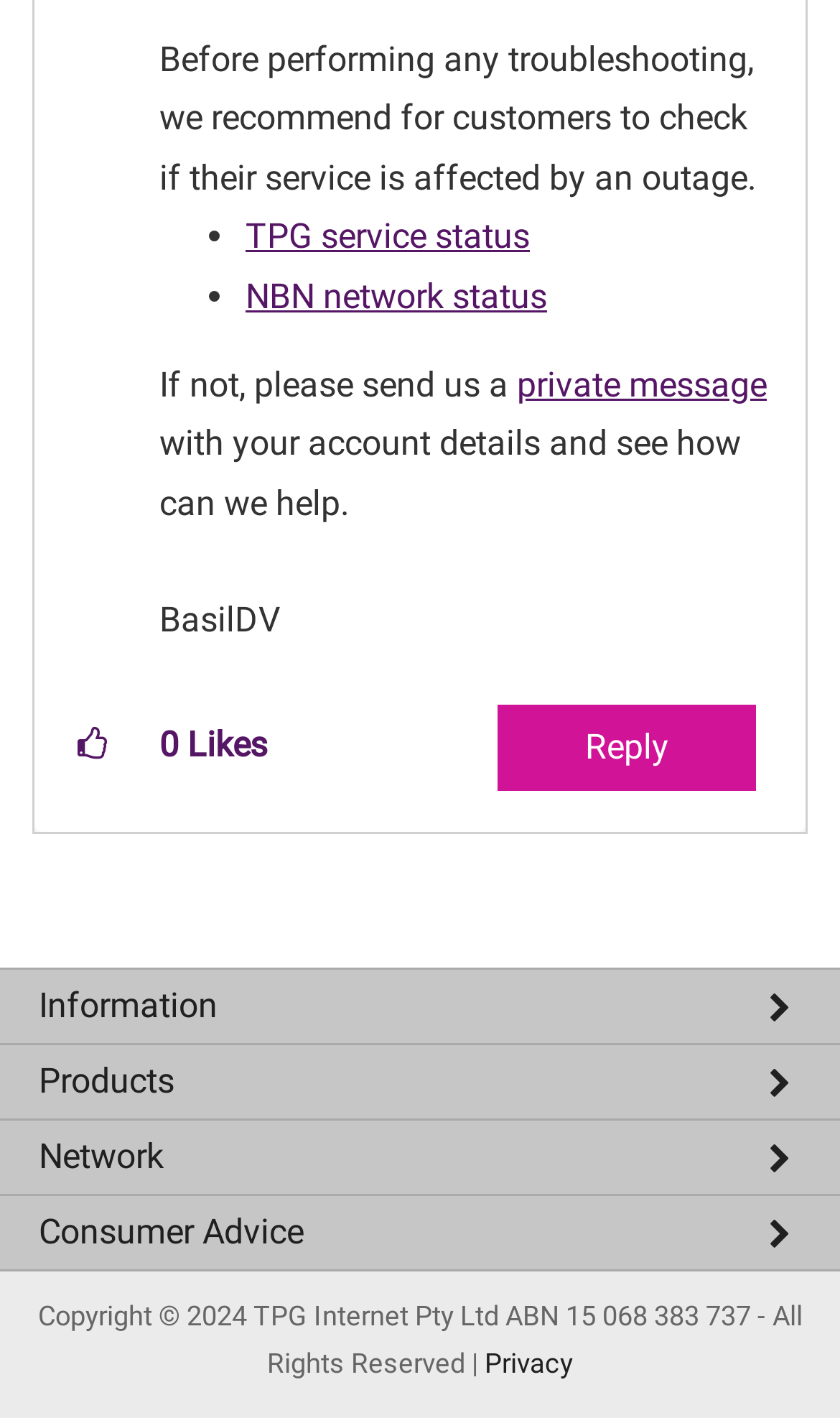Respond to the question with just a single word or phrase: 
How many links are there in the footer section?

10